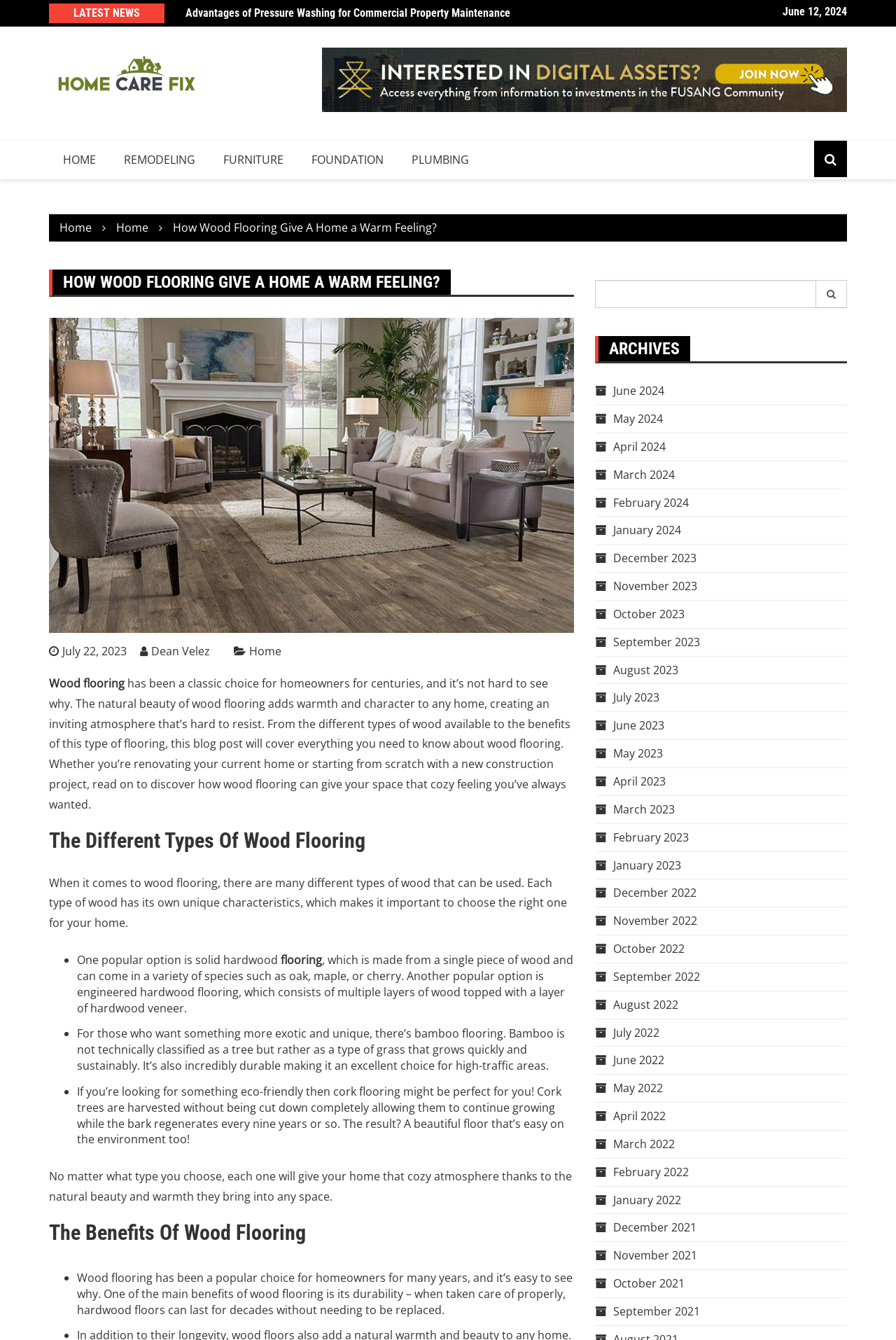Can you specify the bounding box coordinates for the region that should be clicked to fulfill this instruction: "view the archives".

[0.668, 0.251, 0.77, 0.27]